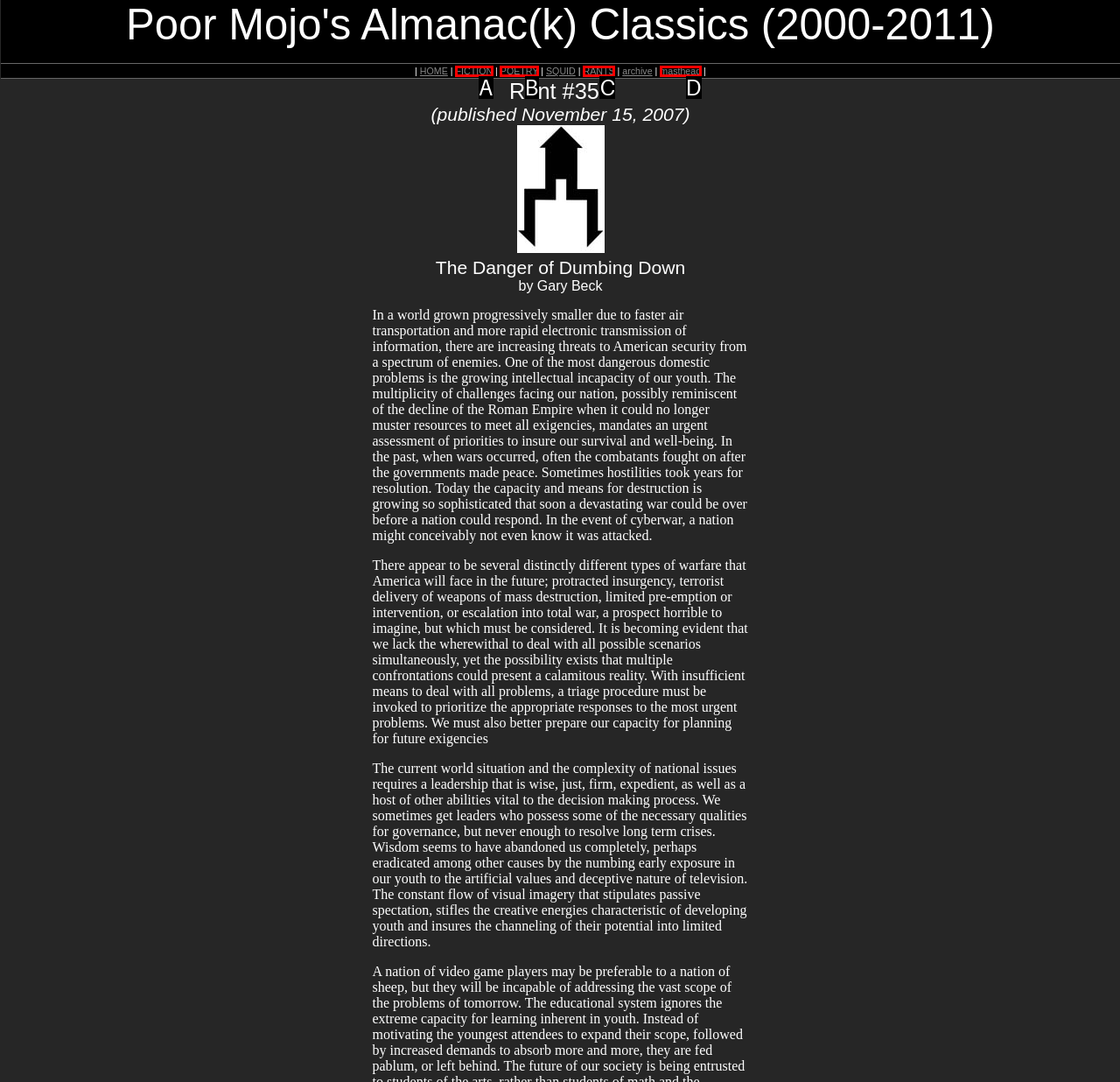Please identify the UI element that matches the description: About Us
Respond with the letter of the correct option.

None